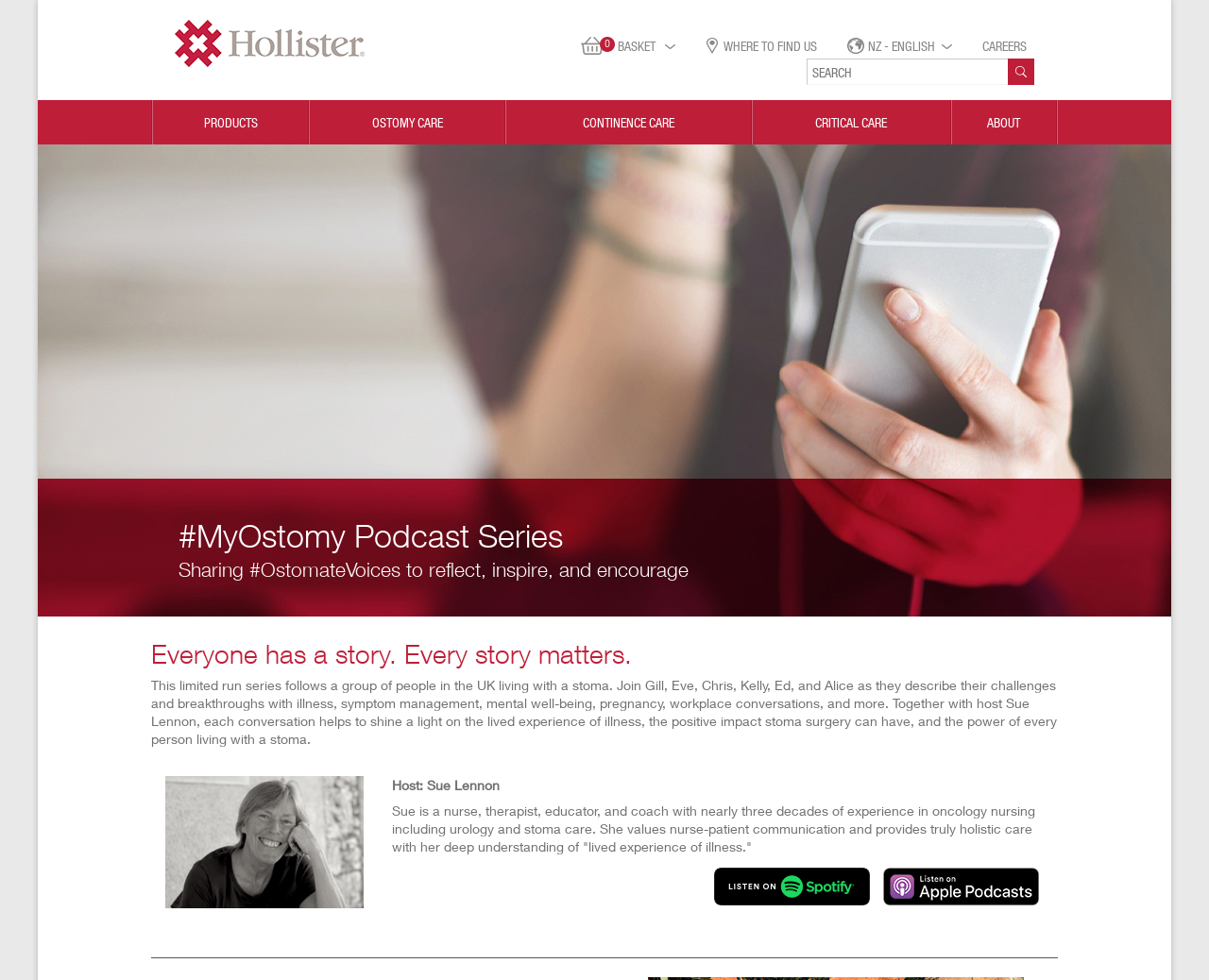Could you indicate the bounding box coordinates of the region to click in order to complete this instruction: "search for a term".

[0.667, 0.06, 0.834, 0.087]